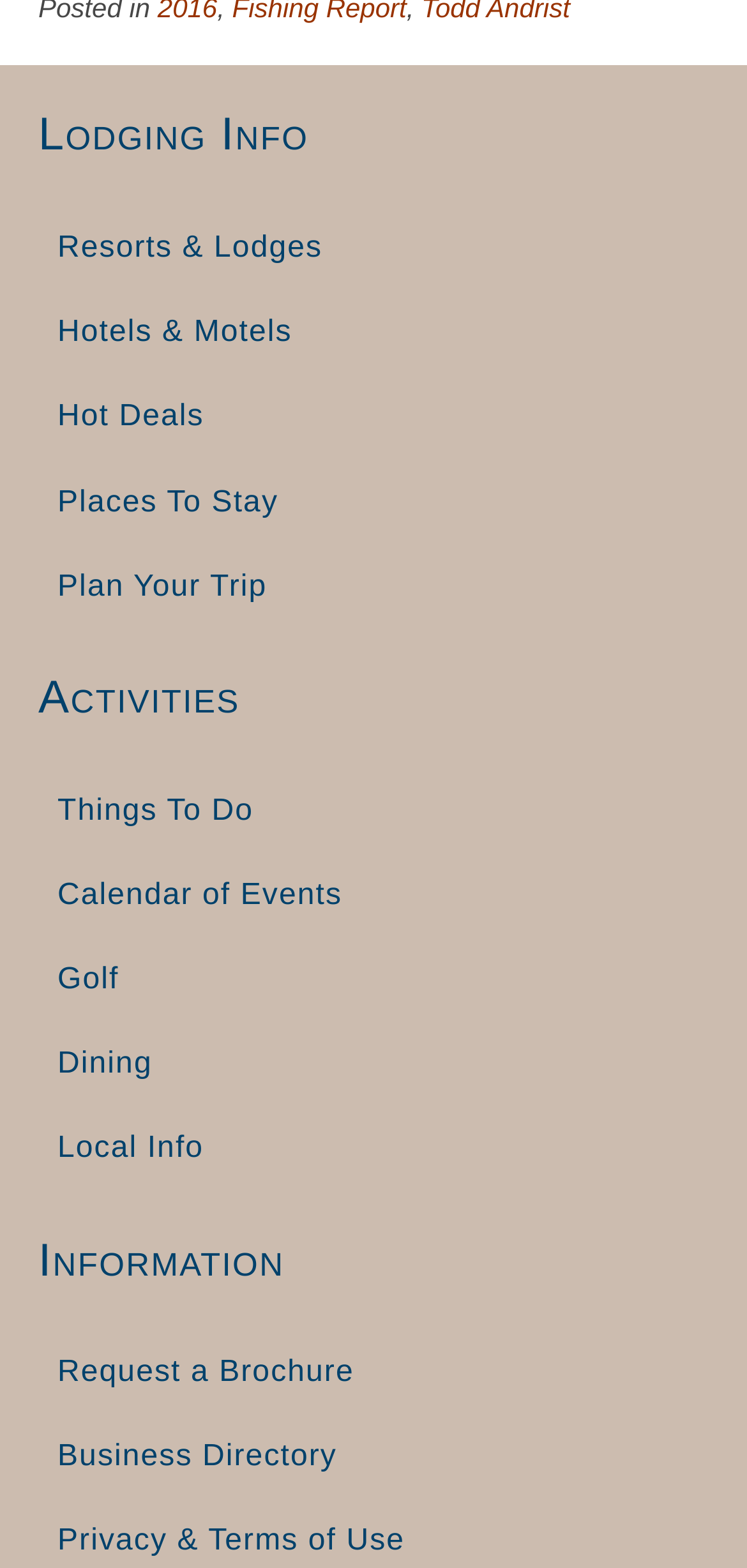Identify the bounding box coordinates of the specific part of the webpage to click to complete this instruction: "Check local information".

[0.051, 0.706, 0.949, 0.759]